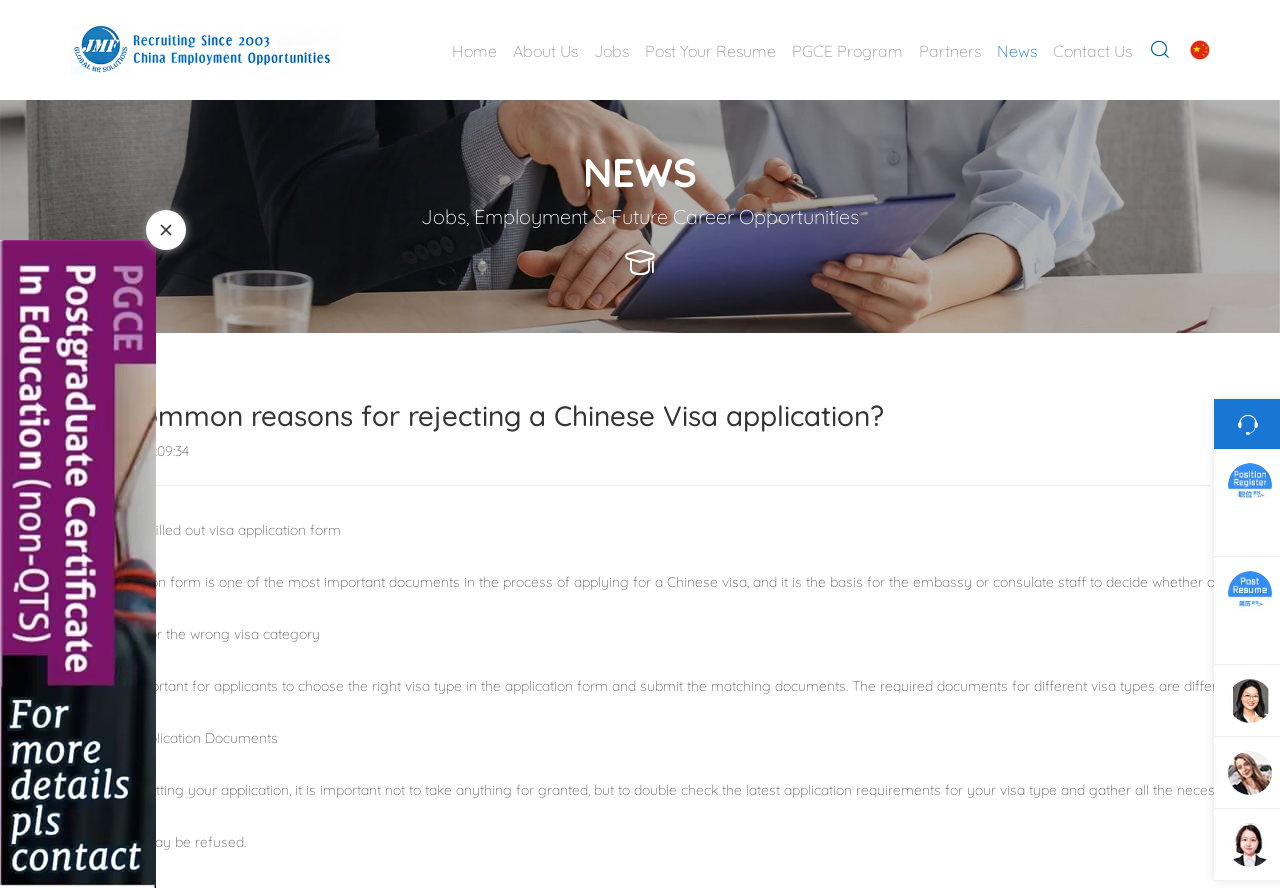What is the main topic of this webpage?
Using the image as a reference, answer the question with a short word or phrase.

Chinese Visa application